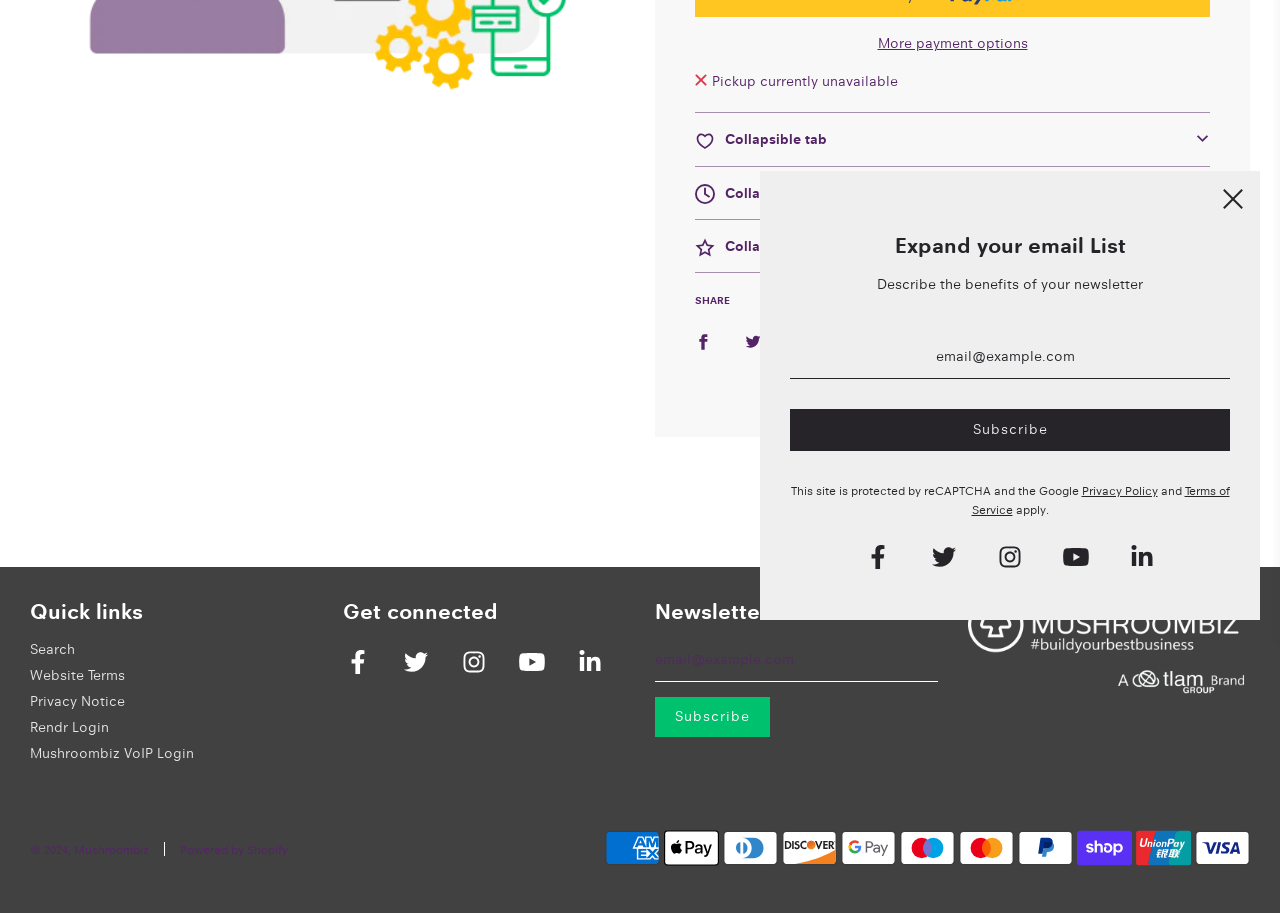Extract the bounding box coordinates for the UI element described by the text: "name="subscribe" value="Subscribe"". The coordinates should be in the form of [left, top, right, bottom] with values between 0 and 1.

[0.512, 0.763, 0.602, 0.807]